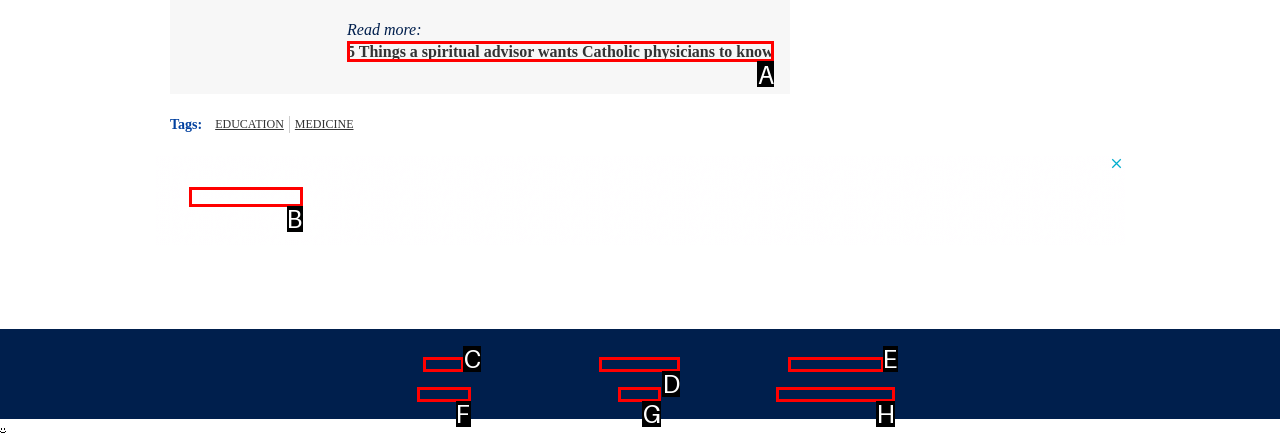Identify the correct option to click in order to accomplish the task: Support Aleteia Provide your answer with the letter of the selected choice.

B